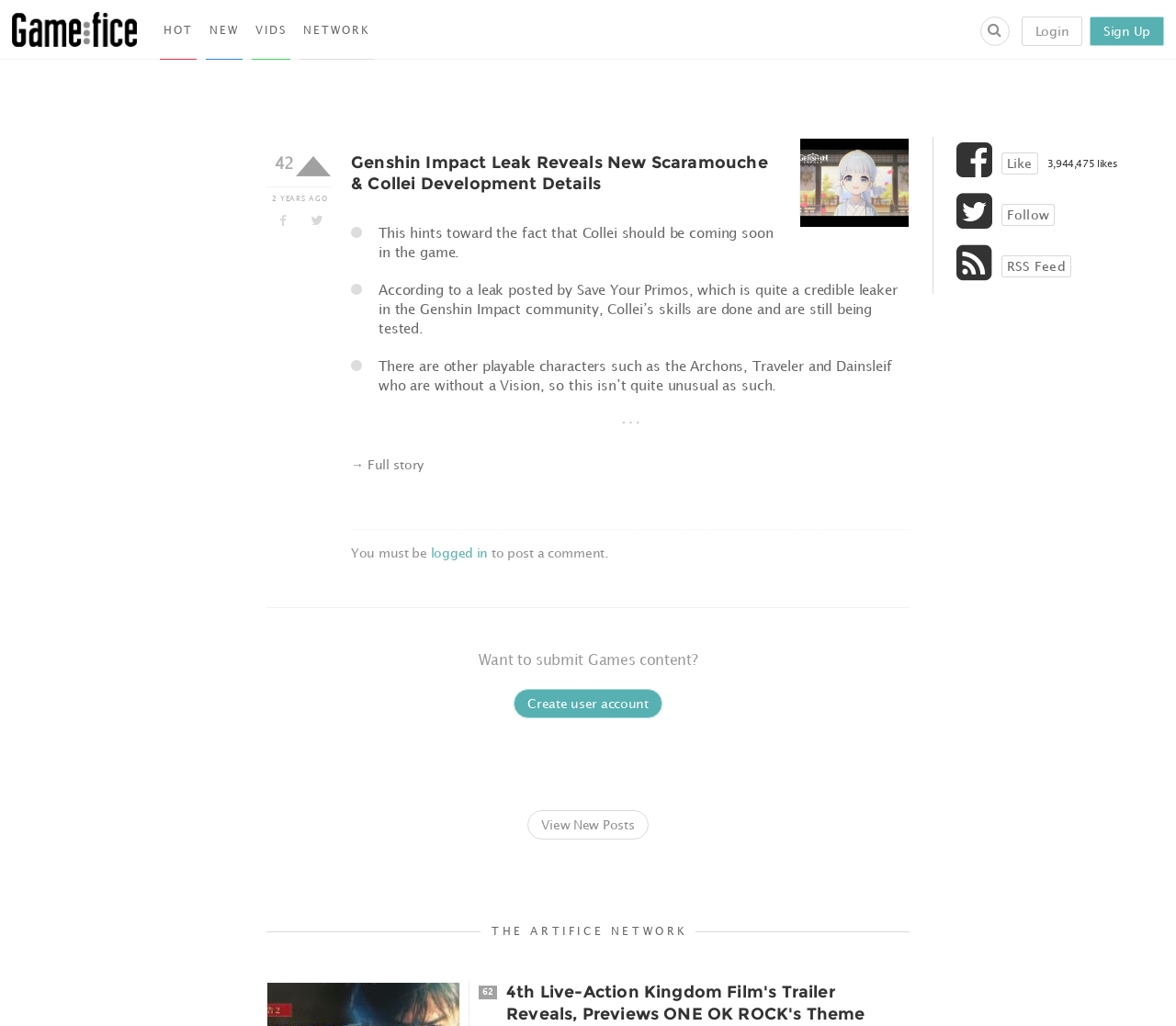Bounding box coordinates are specified in the format (top-left x, top-left y, bottom-right x, bottom-right y). All values are floating point numbers bounded between 0 and 1. Please provide the bounding box coordinate of the region this sentence describes: Follow

[0.851, 0.199, 0.897, 0.22]